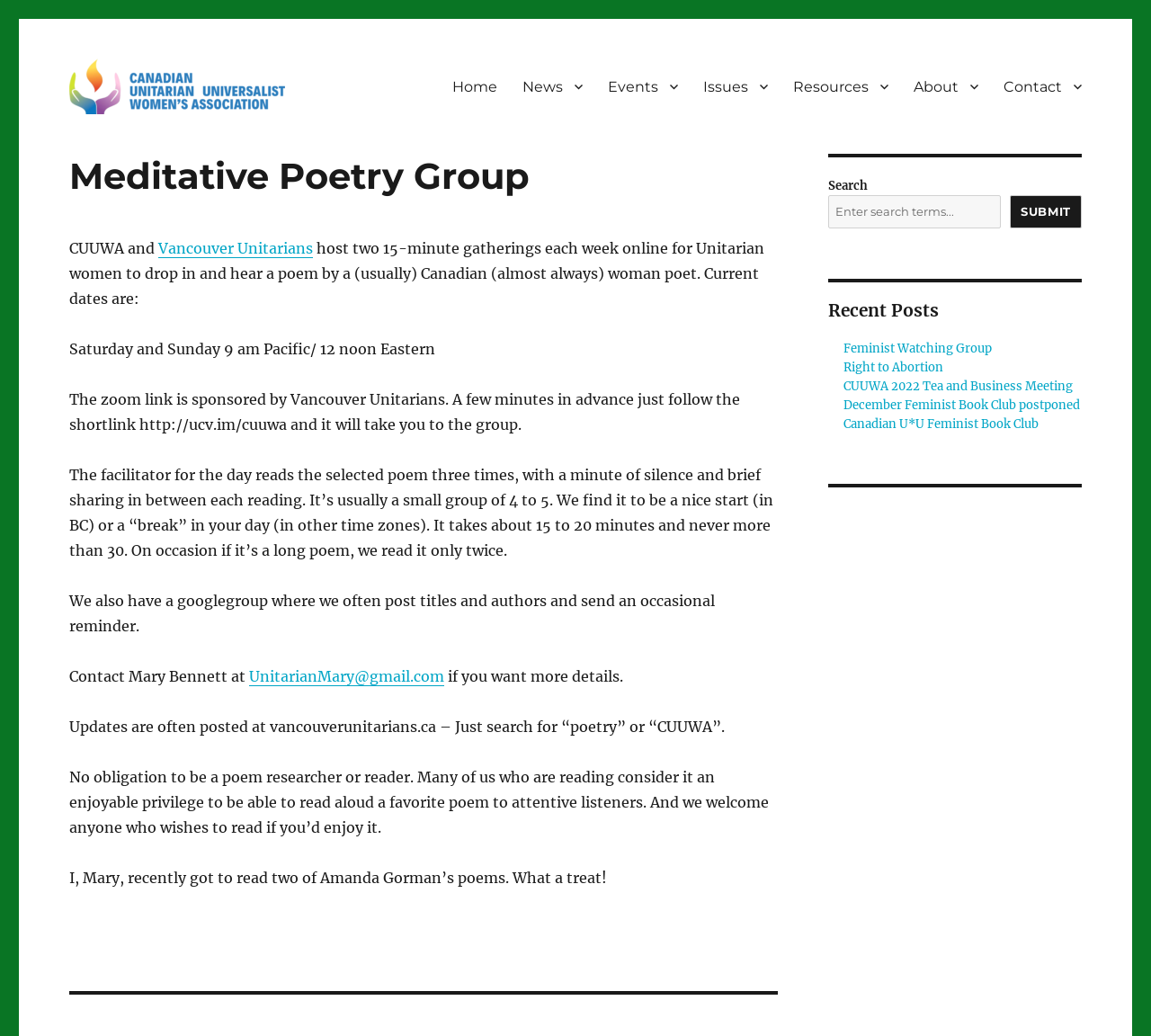What is the purpose of the Meditative Poetry Group?
Can you give a detailed and elaborate answer to the question?

The purpose of the Meditative Poetry Group is to read poems, as mentioned in the text '...hear a poem by a (usually) Canadian (almost always) woman poet...' which describes the group's activity.